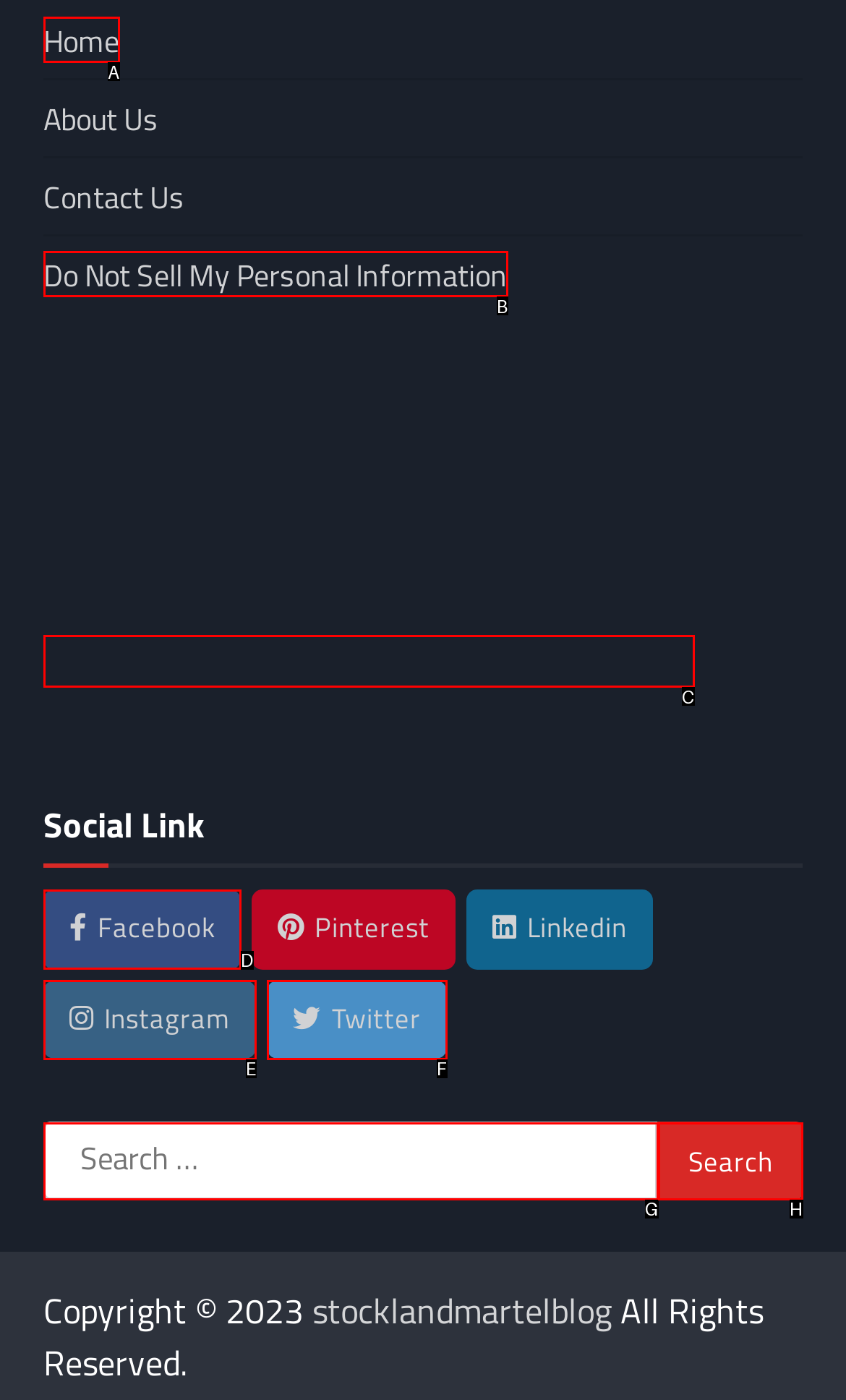Find the UI element described as: title="DMCA.com Protection Status"
Reply with the letter of the appropriate option.

C